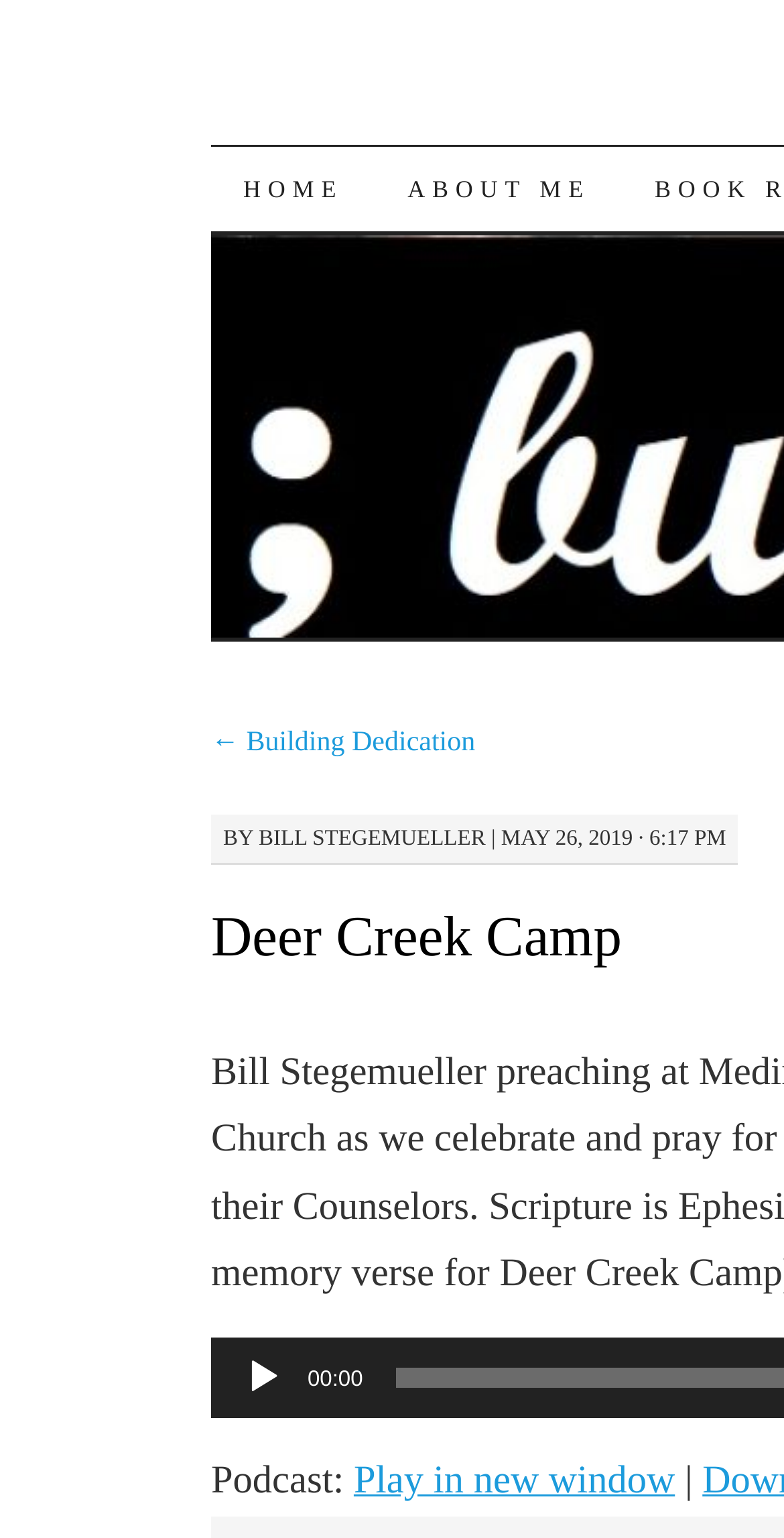Provide a thorough description of this webpage.

The webpage appears to be a blog post or a sermon recording from Medina United Methodist Church, specifically celebrating and praying for Deer Creek Camp and its counselors. 

At the top of the page, there are navigation links, including "SKIP TO CONTENT", "HOME", and "ABOUT ME". Below these links, there is a section with a link to a previous post, "← Building Dedication", followed by the author's name, "BILL STEGEMUELLER", and the date "MAY 26, 2019 · 6:17 PM". 

The main content of the page is an audio player, which is located near the middle of the page. The audio player has a "Play" button and a timer that displays the elapsed time. The timer initially shows "00:00". 

Below the audio player, there is a section labeled "Podcast:", which provides an option to "Play in new window". 

There are no images on the page. The overall content is focused on the sermon recording and related information.